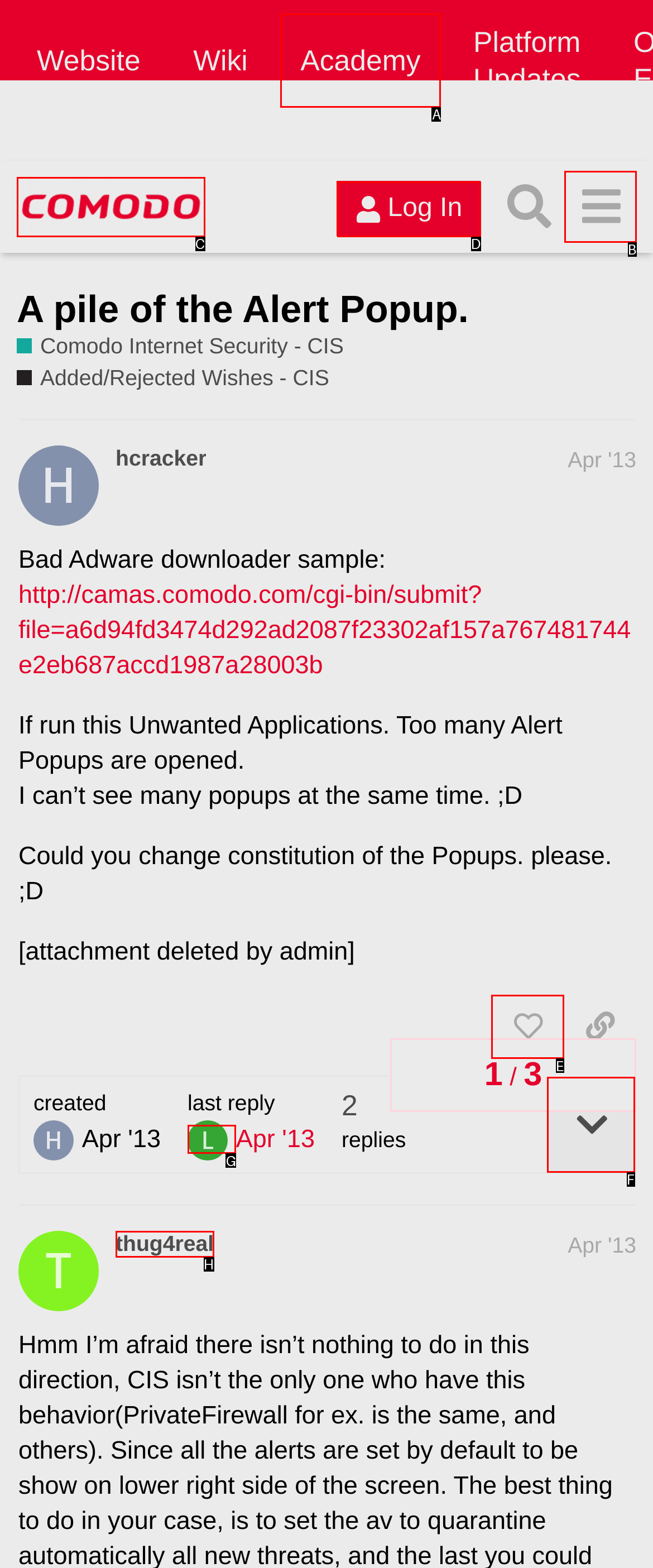Based on the task: Visit the 'Comodo Forum' page, which UI element should be clicked? Answer with the letter that corresponds to the correct option from the choices given.

C